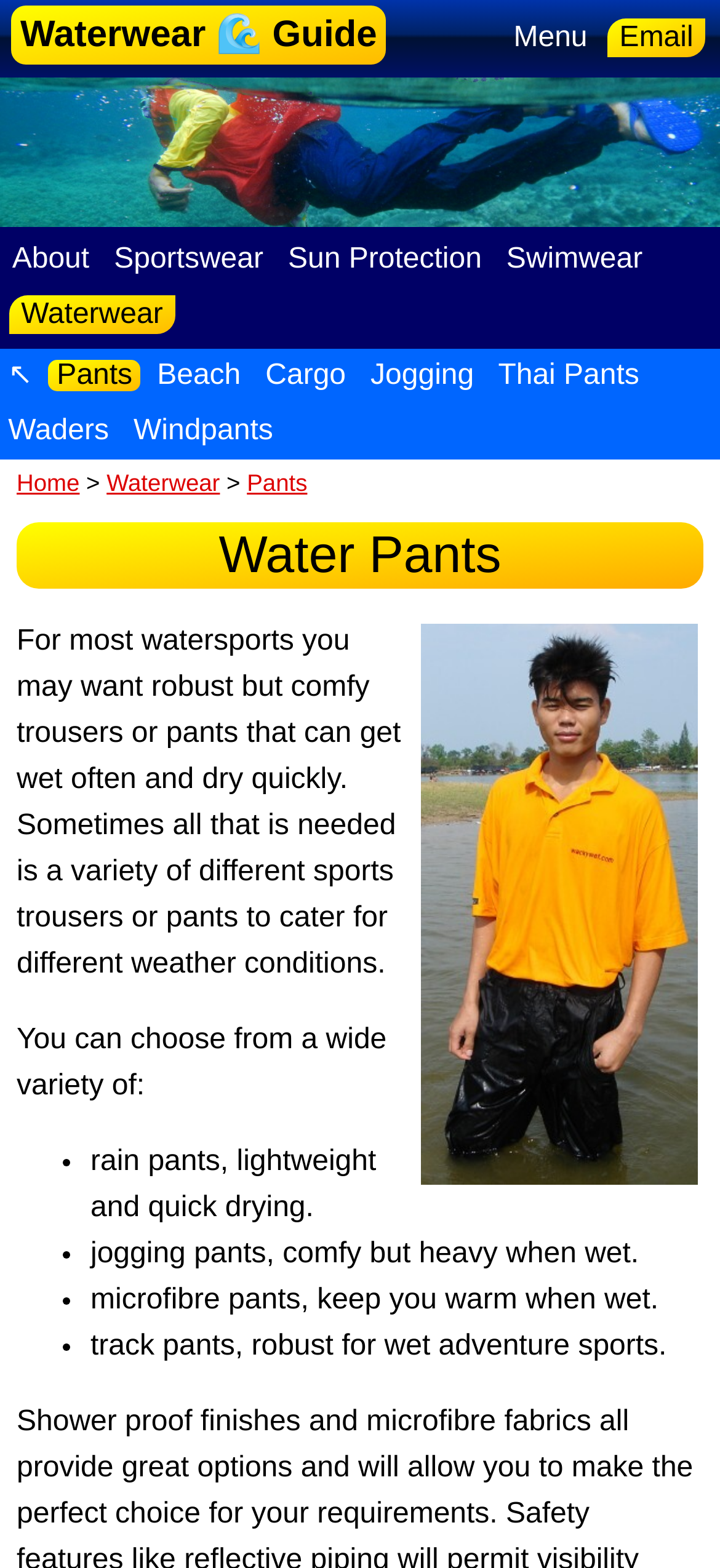Answer the following query concisely with a single word or phrase:
What type of guide is this webpage about?

Waterwear